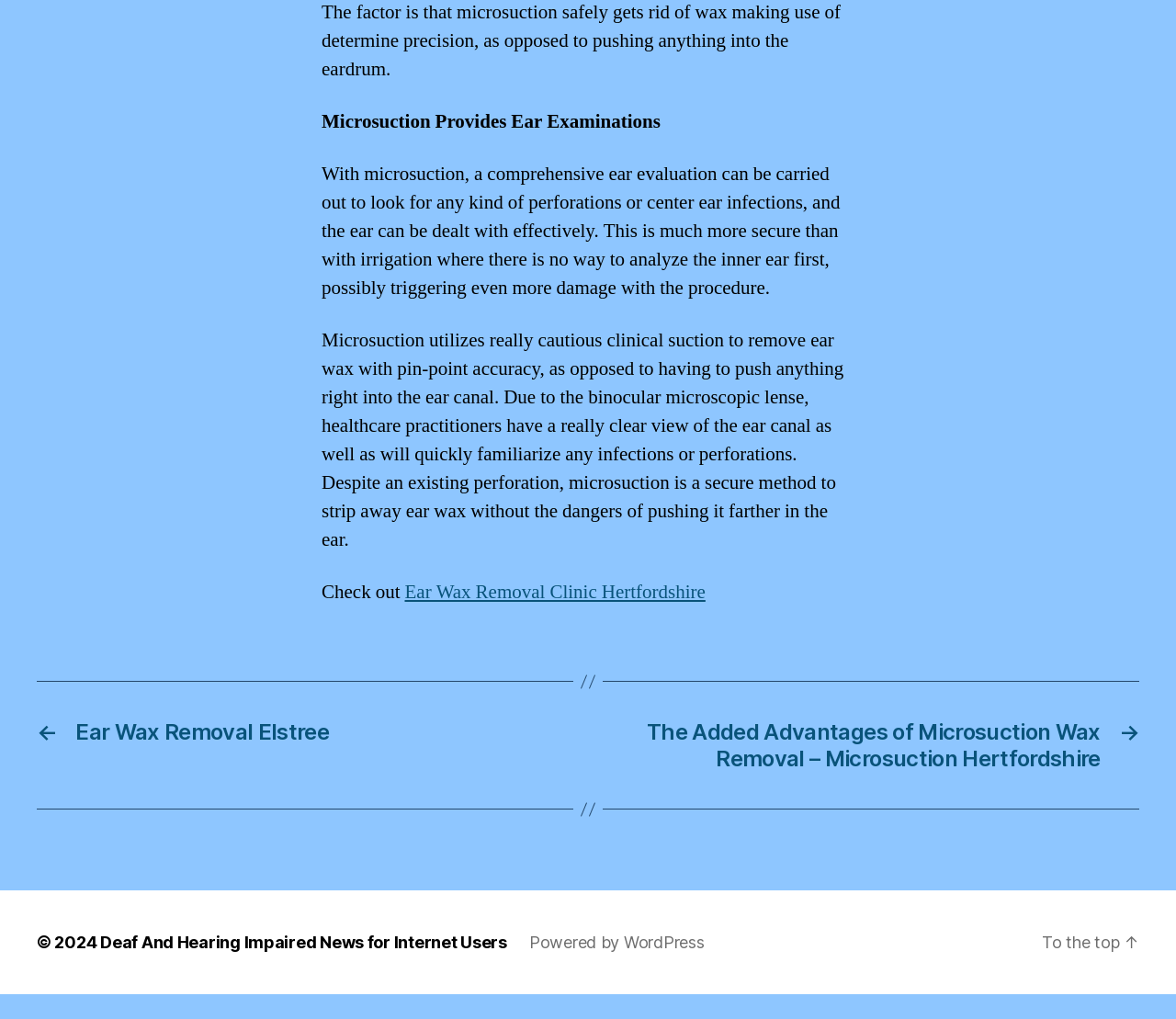What is the purpose of the binocular microscopic lense?
Using the image, provide a detailed and thorough answer to the question.

According to the text, the binocular microscopic lense allows healthcare practitioners to have a really clear view of the ear canal, which helps them to quickly identify any infections or perforations.